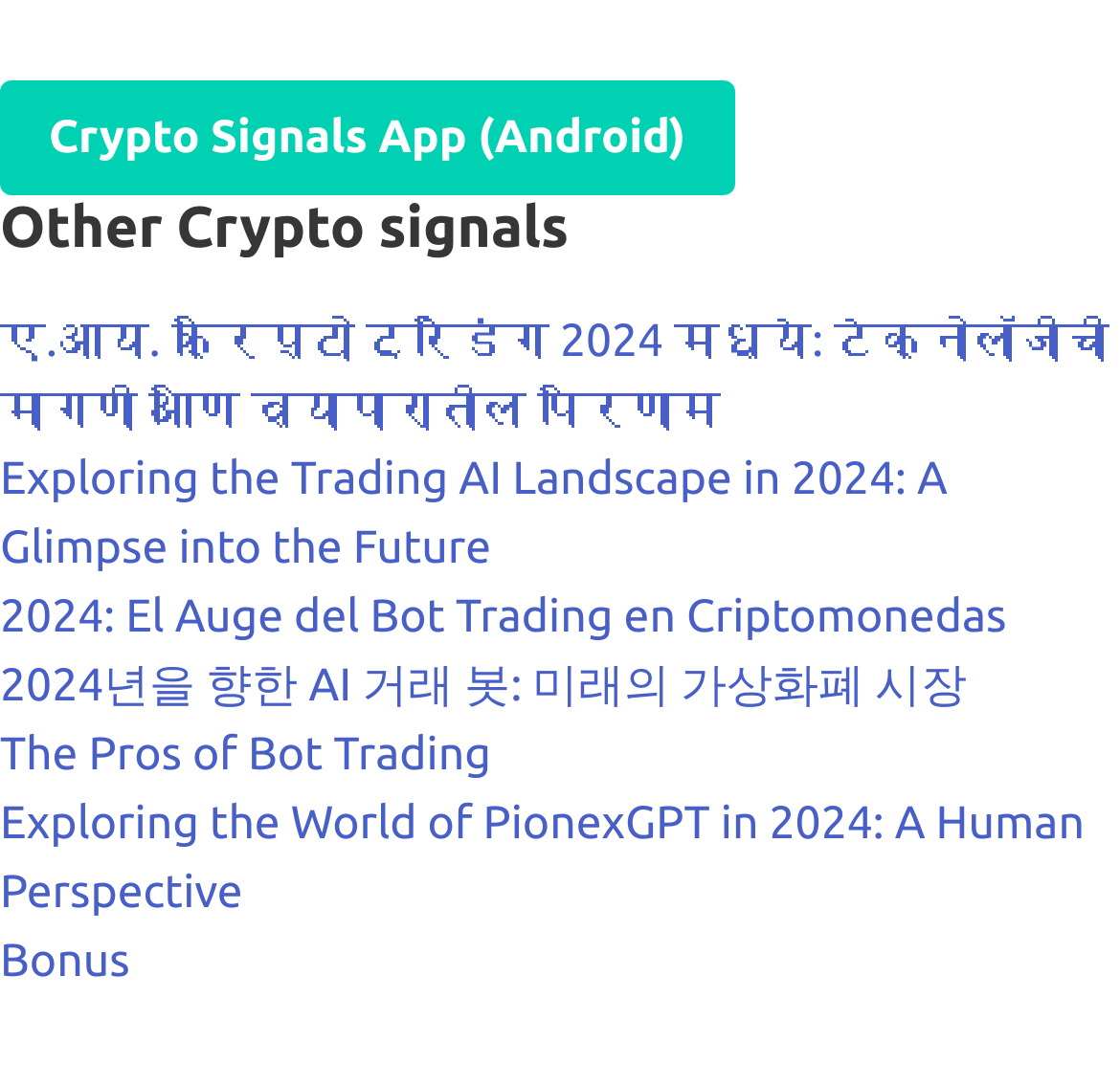Give the bounding box coordinates for the element described by: "Get a Plumbing Estimate".

None